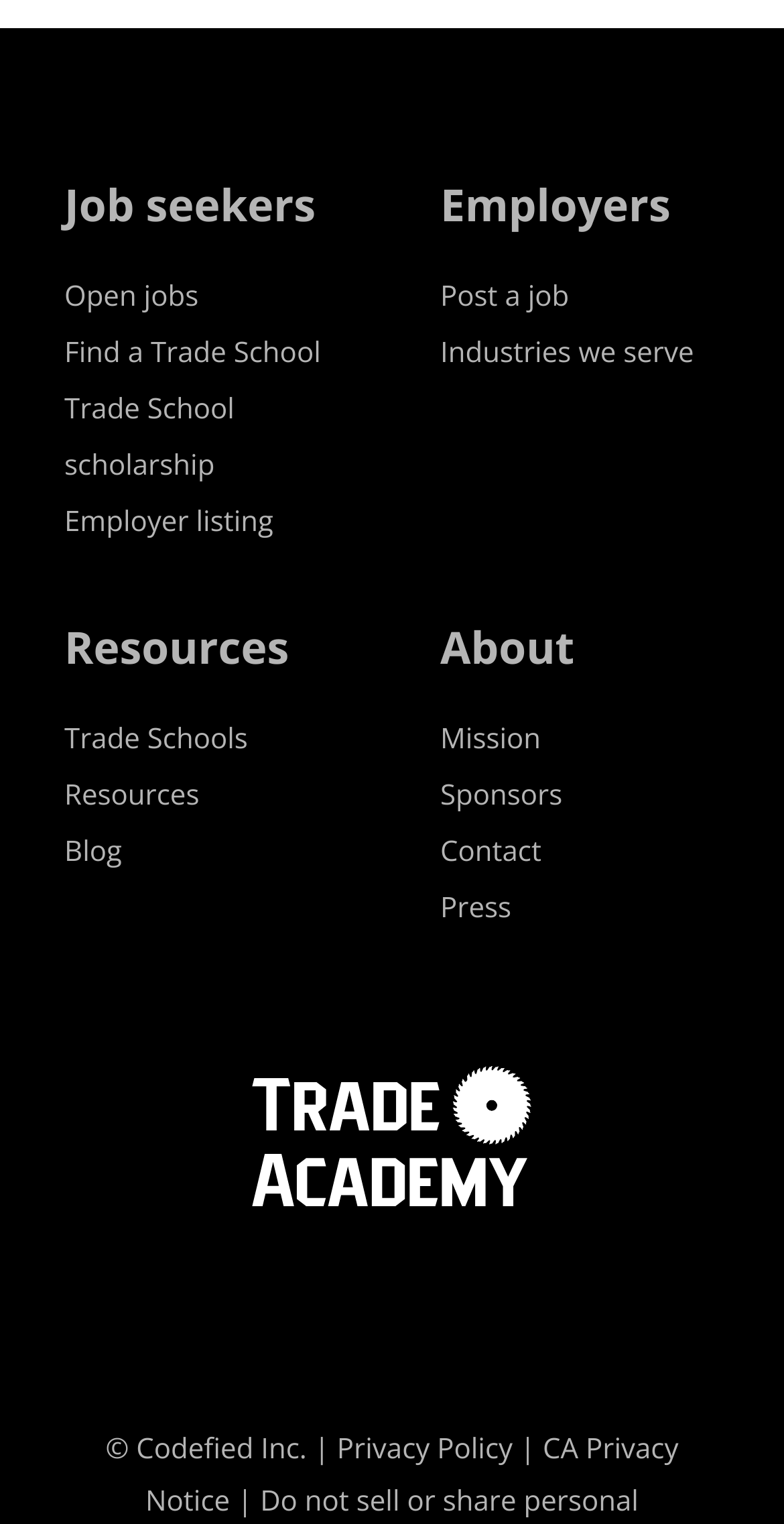Find the bounding box coordinates for the area that should be clicked to accomplish the instruction: "Find a trade school".

[0.082, 0.219, 0.409, 0.244]